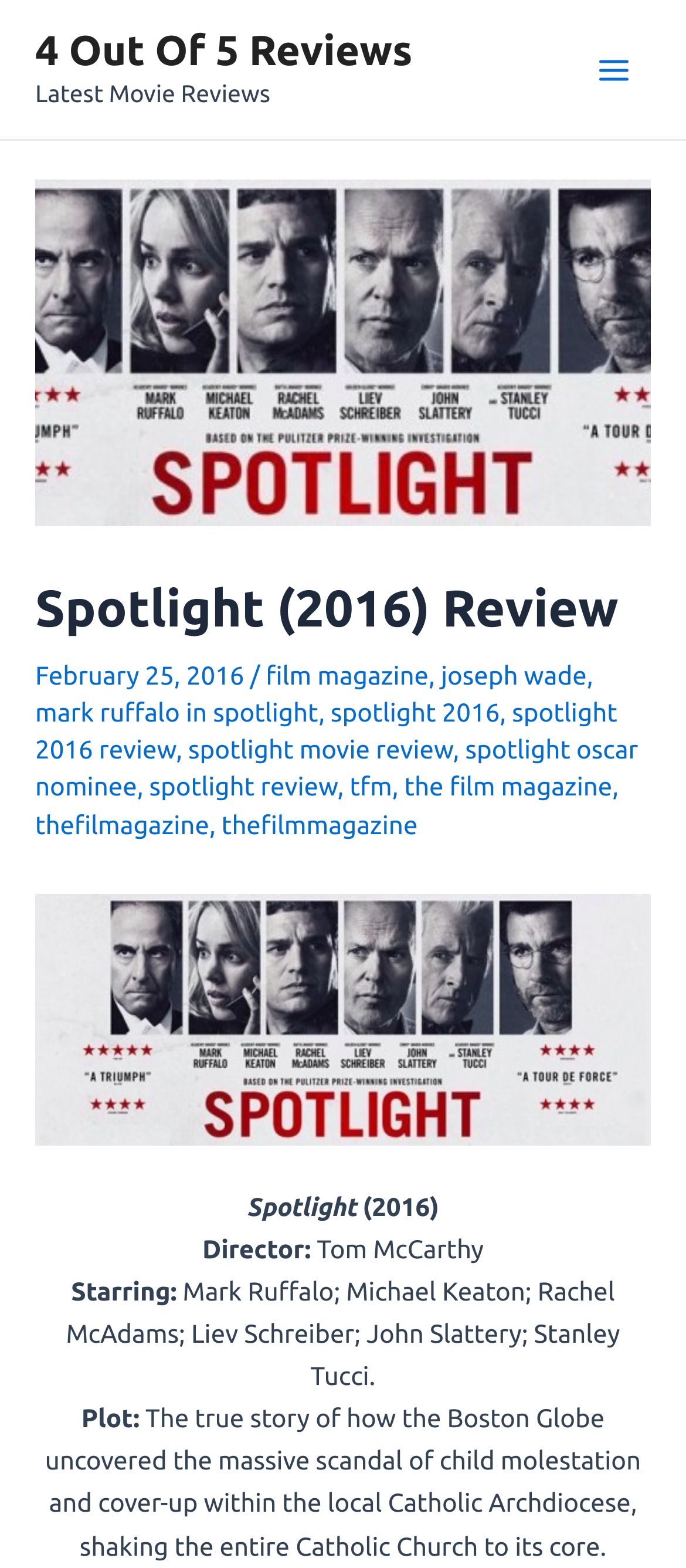What is the name of the magazine that published the review?
Craft a detailed and extensive response to the question.

The name of the magazine that published the review can be found in the links below the movie title, where it says 'film magazine', 'tfm', 'the film magazine', and 'thefilmagazine'. These links suggest that the review was published in The Film Magazine.